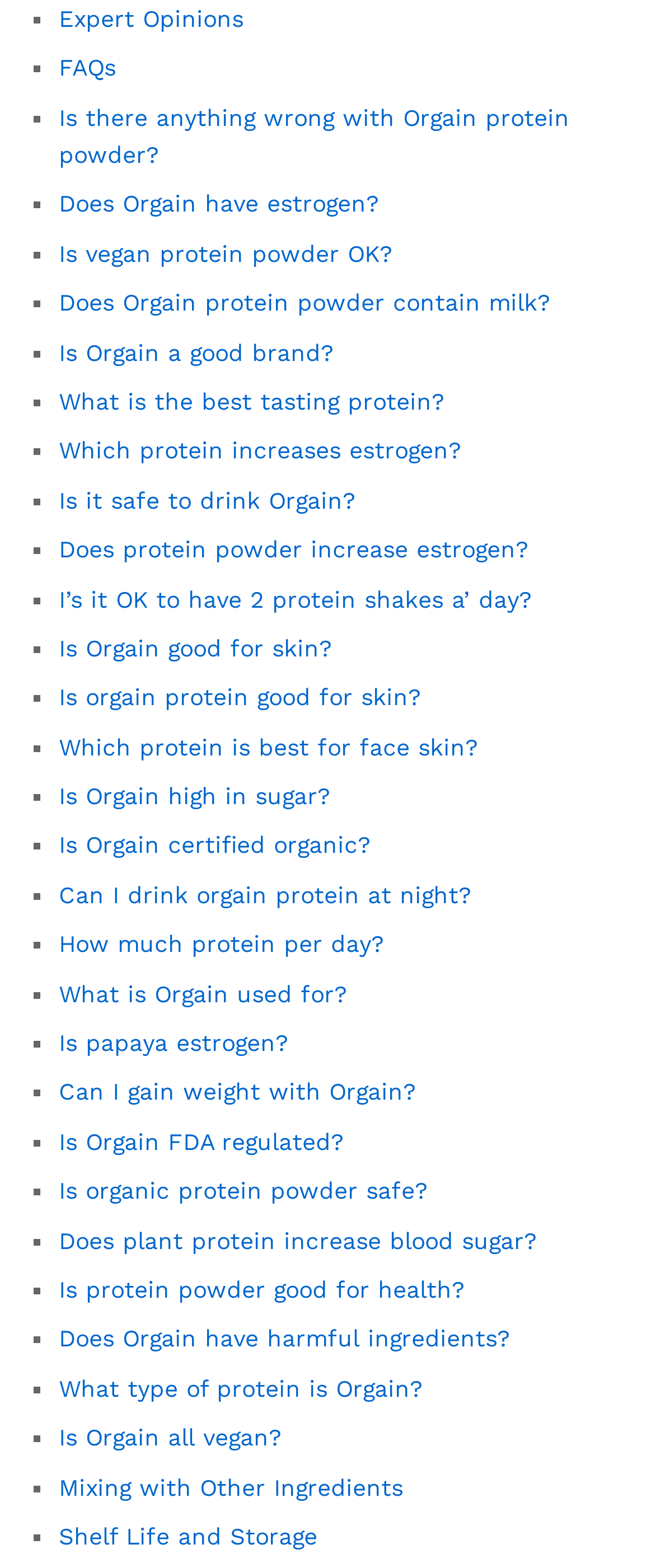Respond to the following question with a brief word or phrase:
Is there a FAQ section on this webpage?

Yes